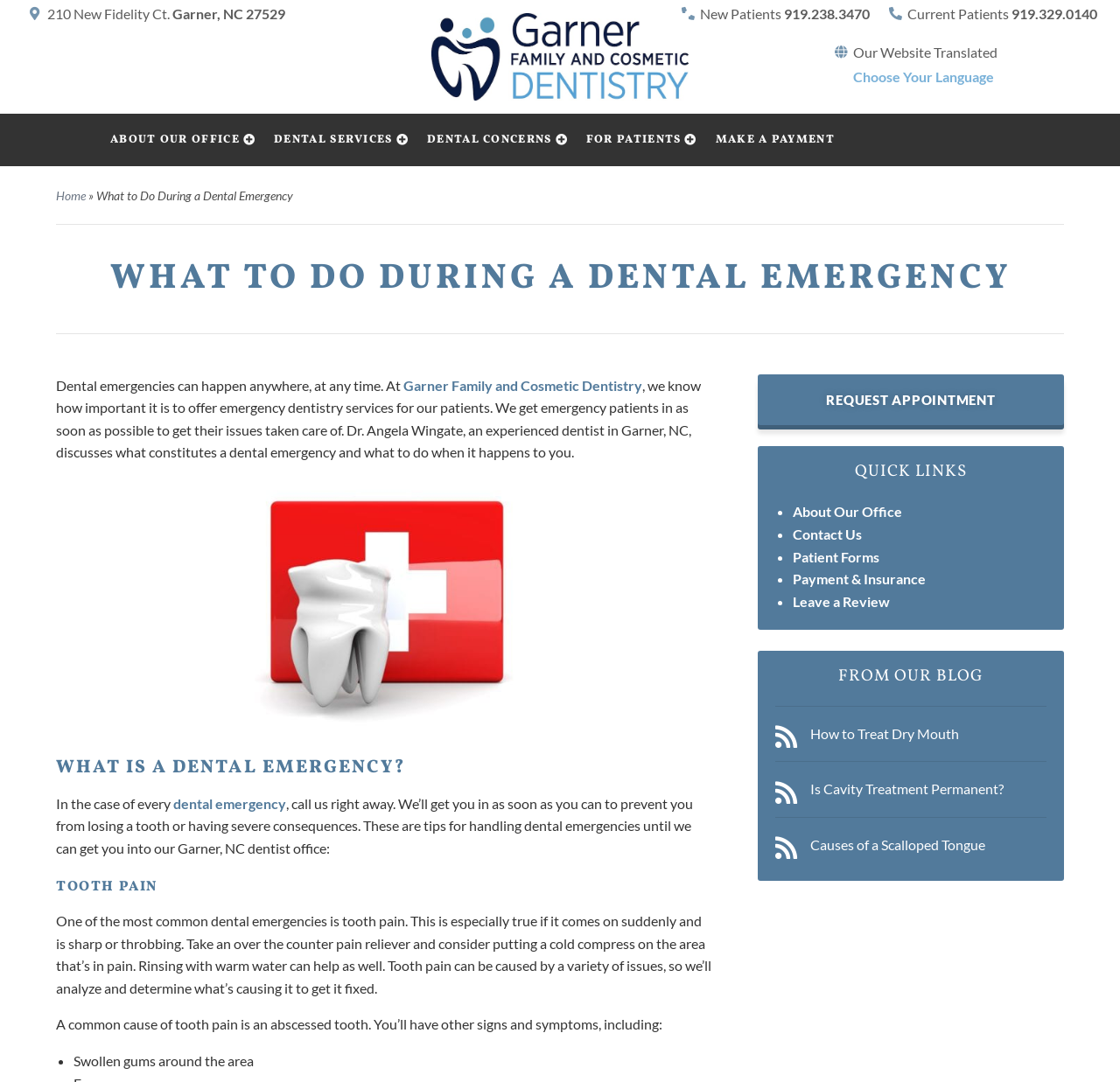Answer the question in one word or a short phrase:
What is the topic of the first heading on the webpage?

WHAT TO DO DURING A DENTAL EMERGENCY